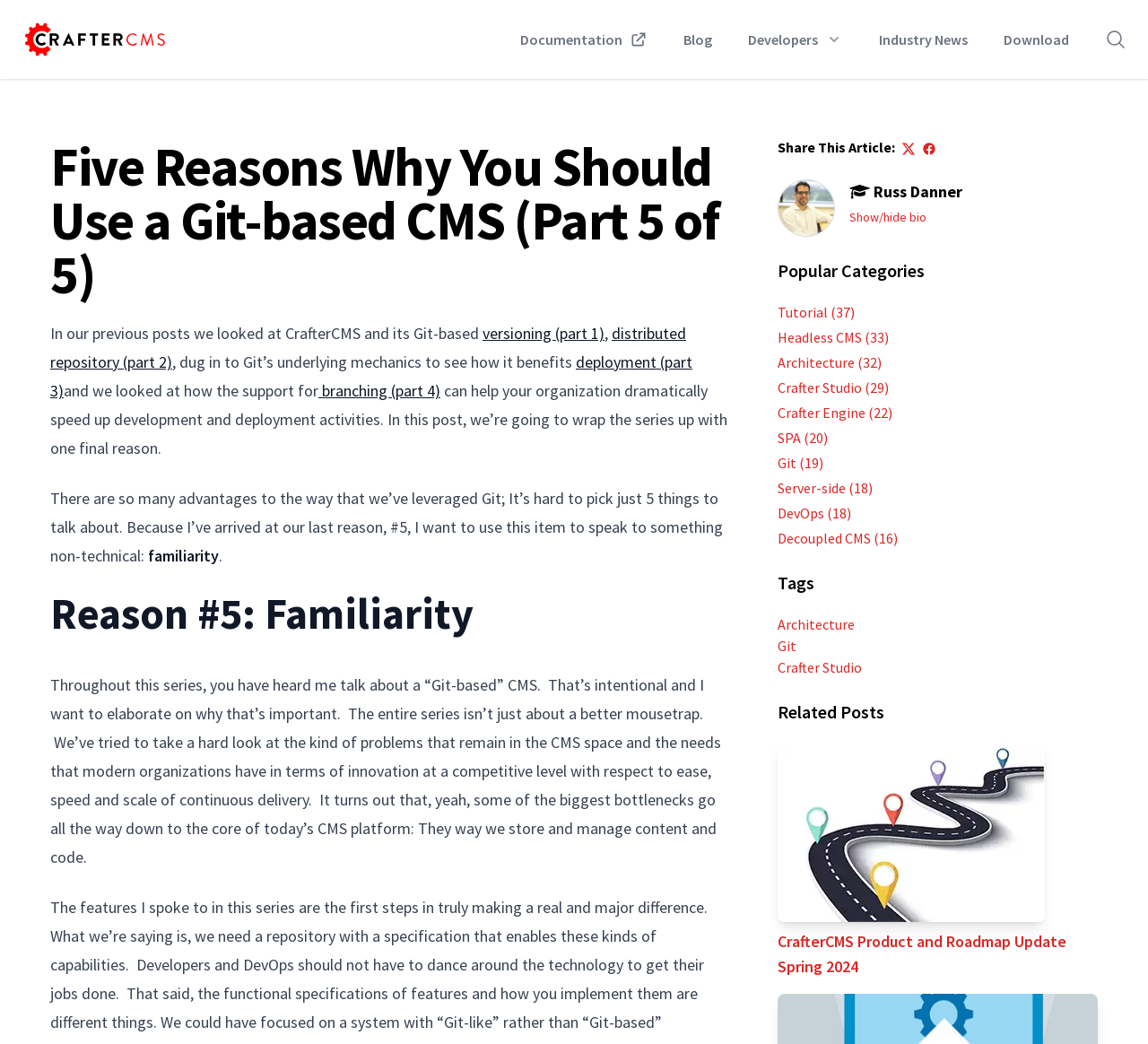Use a single word or phrase to answer the question: 
What is the purpose of the 'Show/hide bio' button?

To show or hide the author's bio